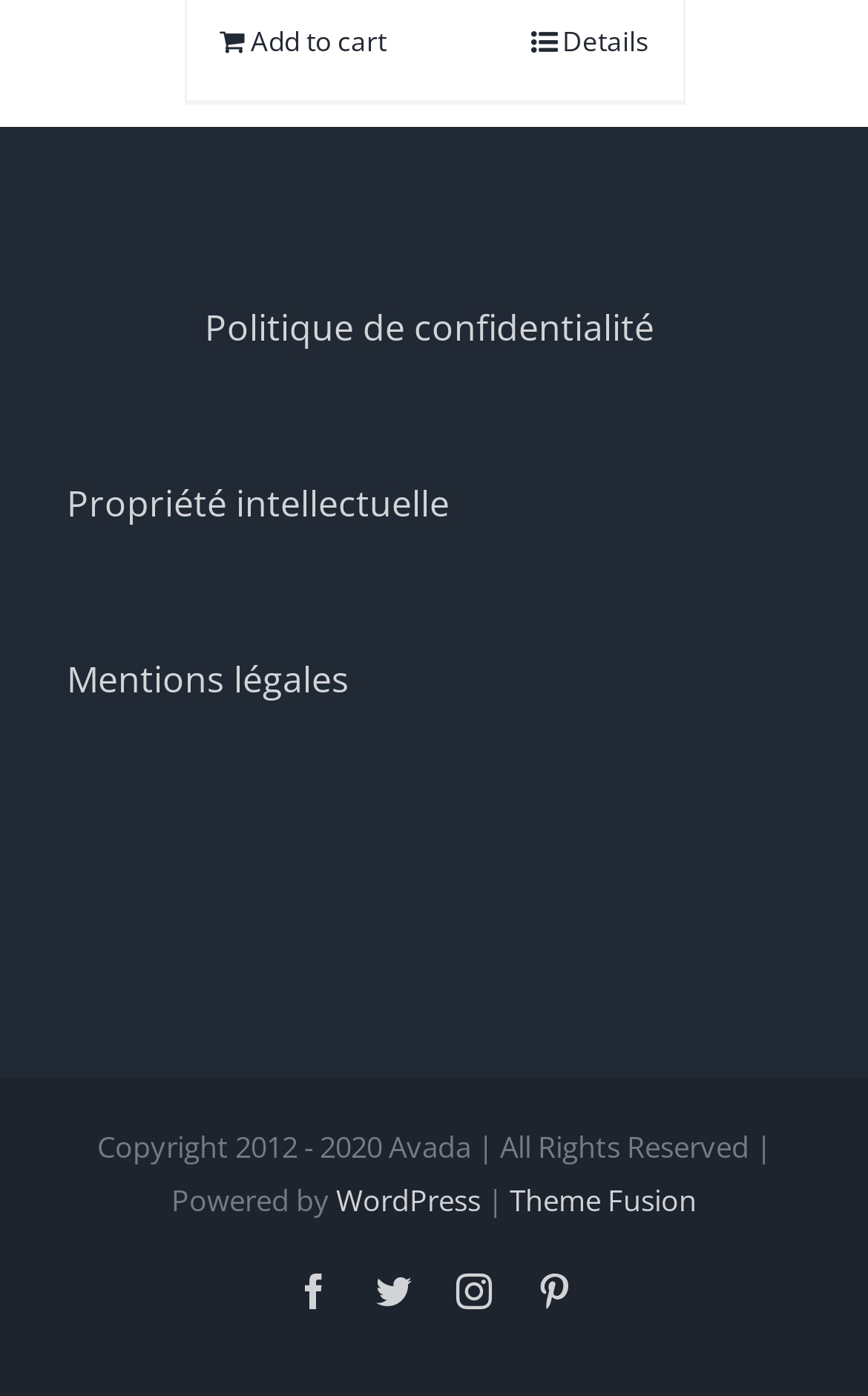Point out the bounding box coordinates of the section to click in order to follow this instruction: "Click on Consumer Electronics".

None